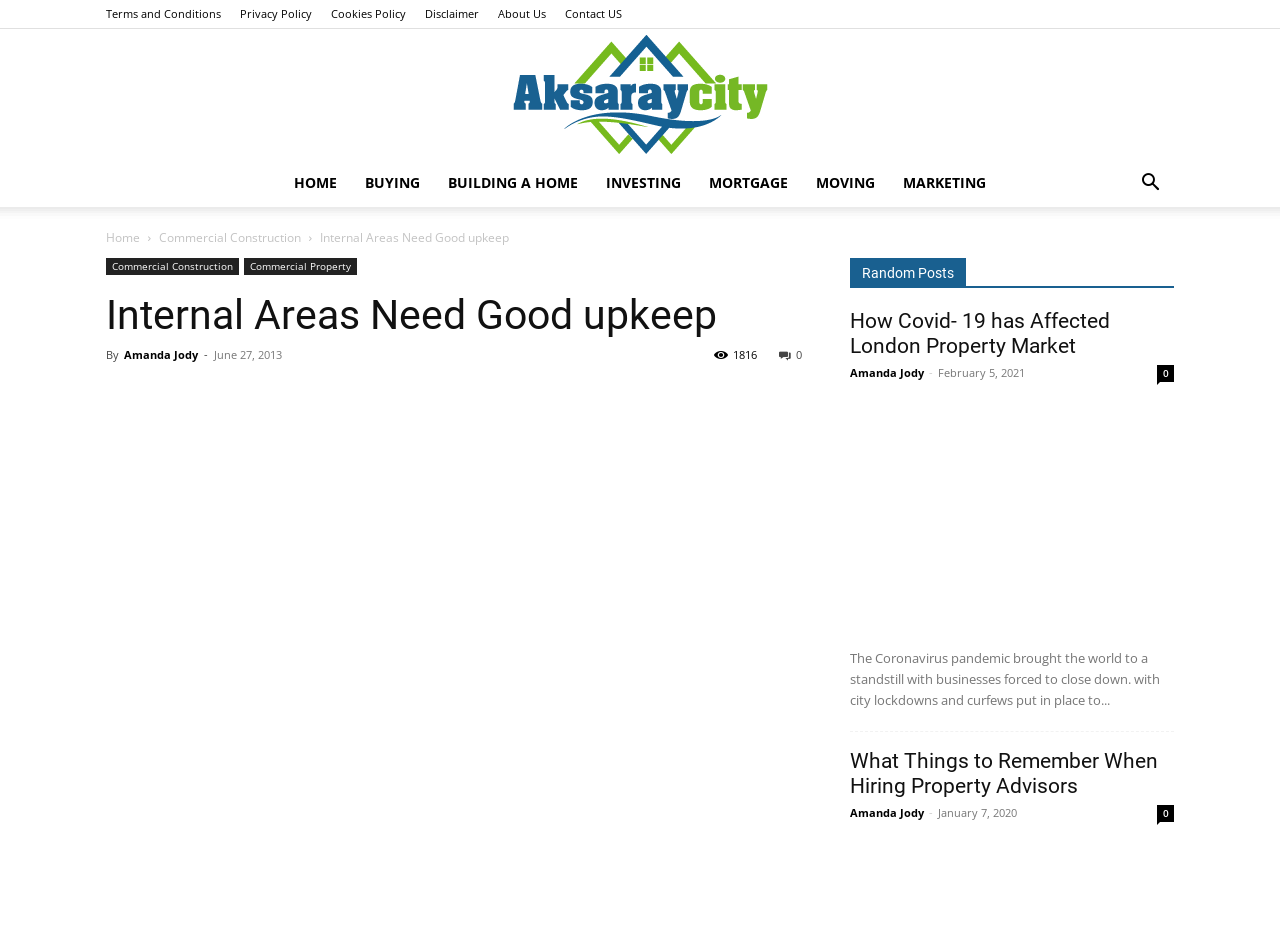Give a one-word or phrase response to the following question: How many navigation links are there in the top menu?

6